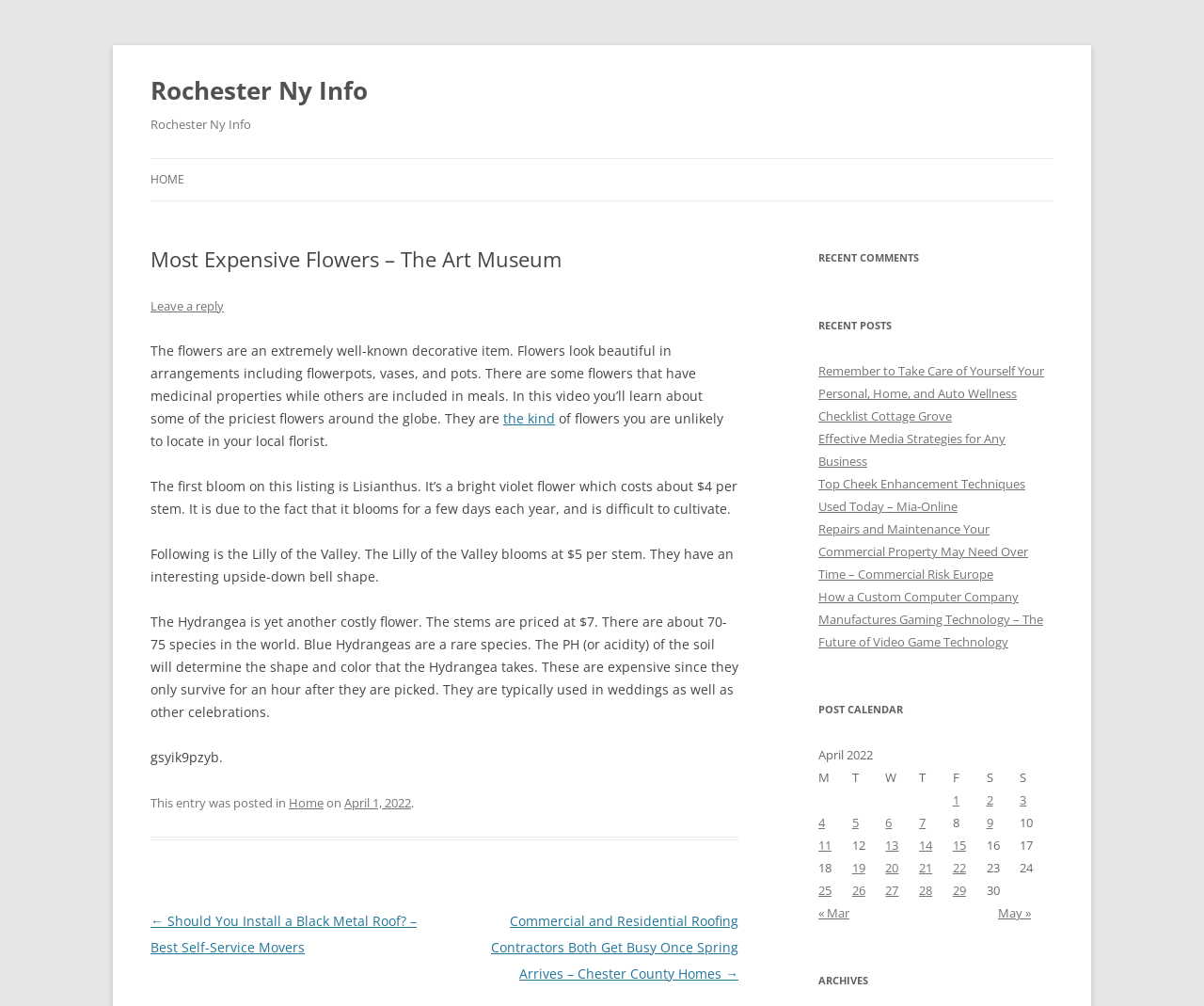Can you look at the image and give a comprehensive answer to the question:
What is the topic of the article?

The topic of the article can be determined by reading the heading 'Most Expensive Flowers – The Art Museum' which is located at the top of the webpage.